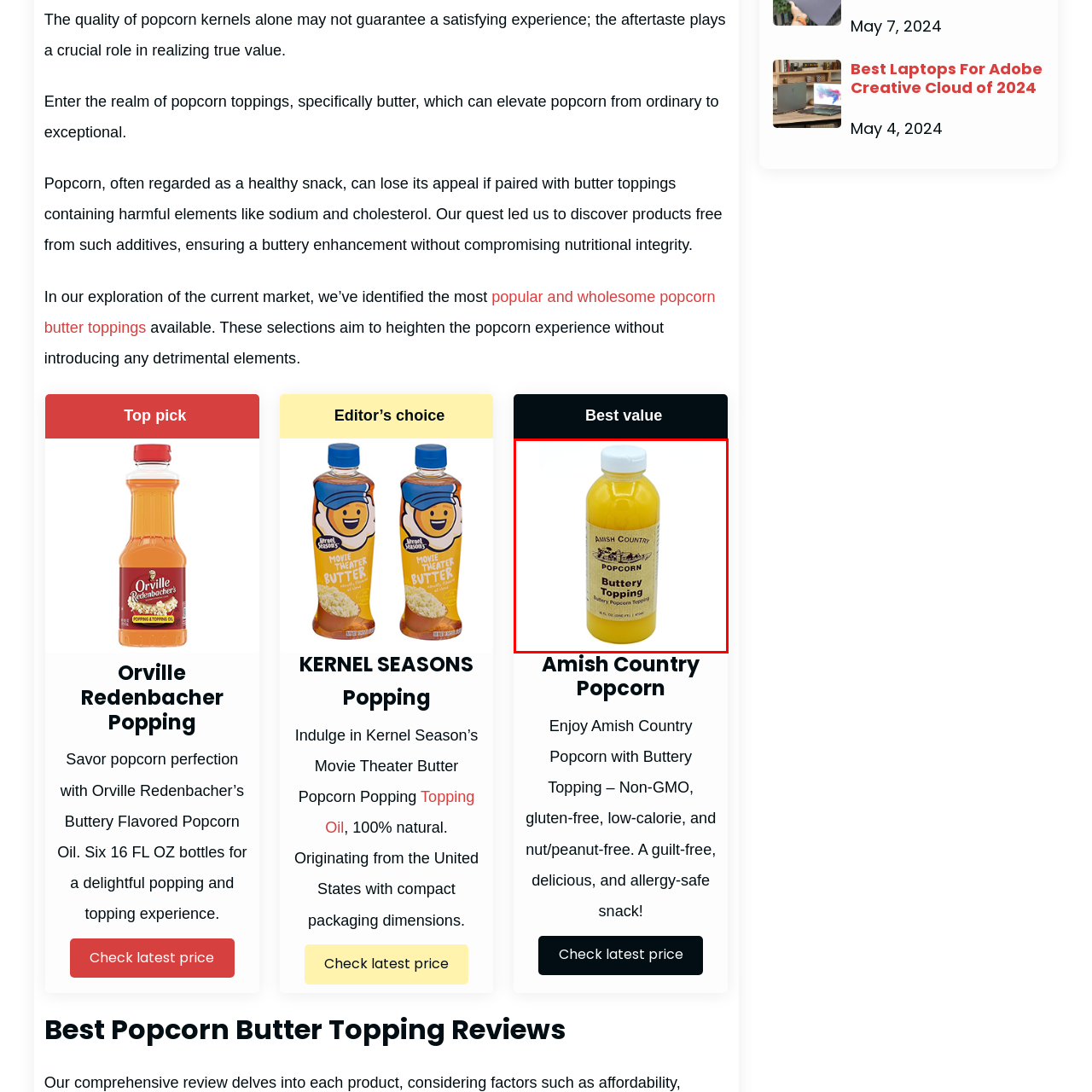Describe in detail the image that is highlighted by the red bounding box.

The image showcases a bottle of "Amish Country Popcorn Buttery Topping," designed to enhance your popcorn experience. The bottle, featuring a vibrant yellow liquid, is labeled clearly with the text "Amish Country Popcorn" and "Buttery Topping," emphasizing its purpose as a delicious topping for popcorn. This product is celebrated for being non-GMO, gluten-free, low-calorie, and safe for those with nut or peanut allergies, making it an ideal choice for health-conscious snackers. With a volume of 16 fluid ounces, it offers ample topping for multiple popcorn servings, ensuring a guilt-free yet indulgent snacking experience. Enjoy the rich, buttery flavor that brings a touch of gourmet popcorn enjoyment right to your home!